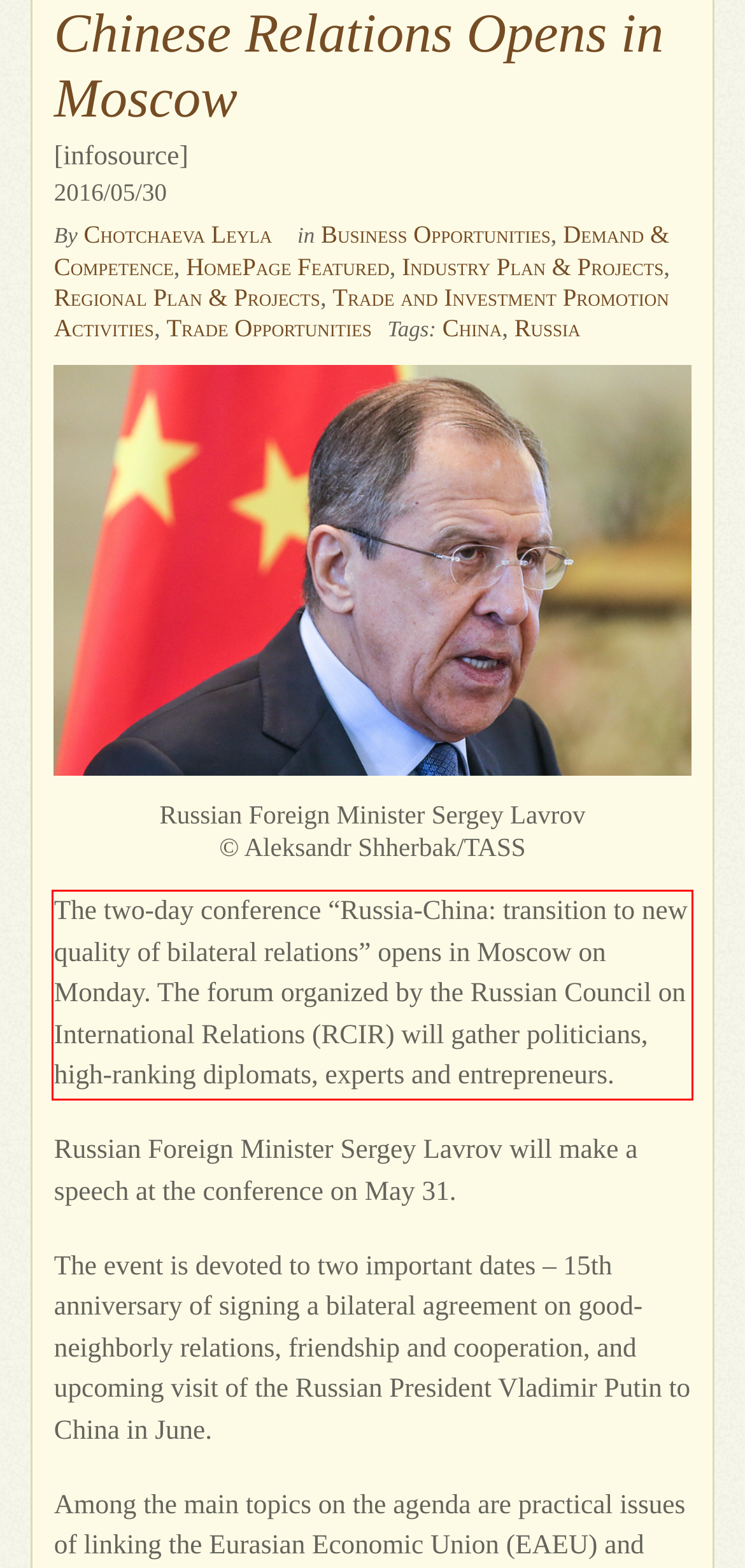Inspect the webpage screenshot that has a red bounding box and use OCR technology to read and display the text inside the red bounding box.

The two-day conference “Russia-China: transition to new quality of bilateral relations” opens in Moscow on Monday. The forum organized by the Russian Council on International Relations (RCIR) will gather politicians, high-ranking diplomats, experts and entrepreneurs.